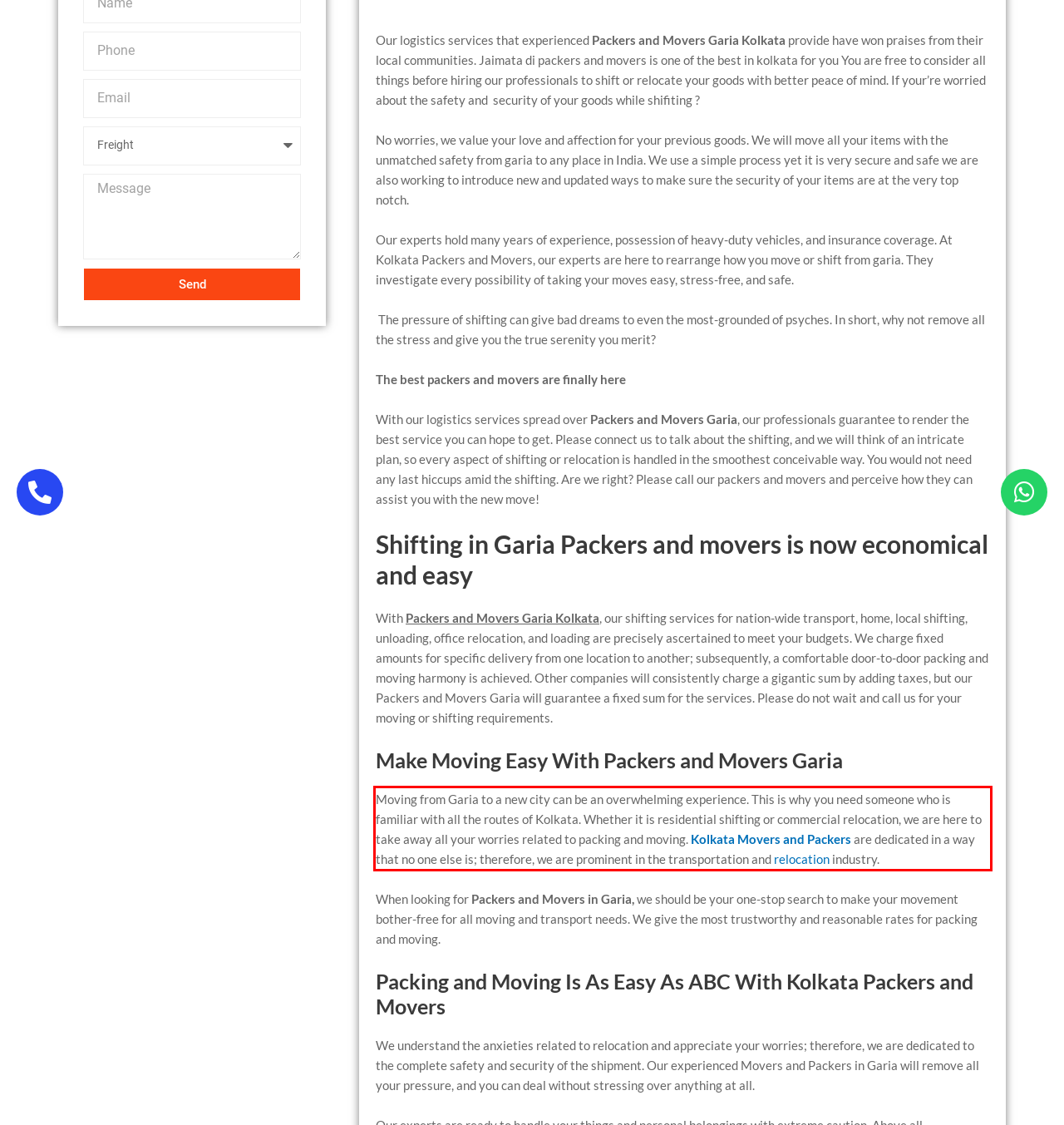Analyze the red bounding box in the provided webpage screenshot and generate the text content contained within.

Moving from Garia to a new city can be an overwhelming experience. This is why you need someone who is familiar with all the routes of Kolkata. Whether it is residential shifting or commercial relocation, we are here to take away all your worries related to packing and moving. Kolkata Movers and Packers are dedicated in a way that no one else is; therefore, we are prominent in the transportation and relocation industry.